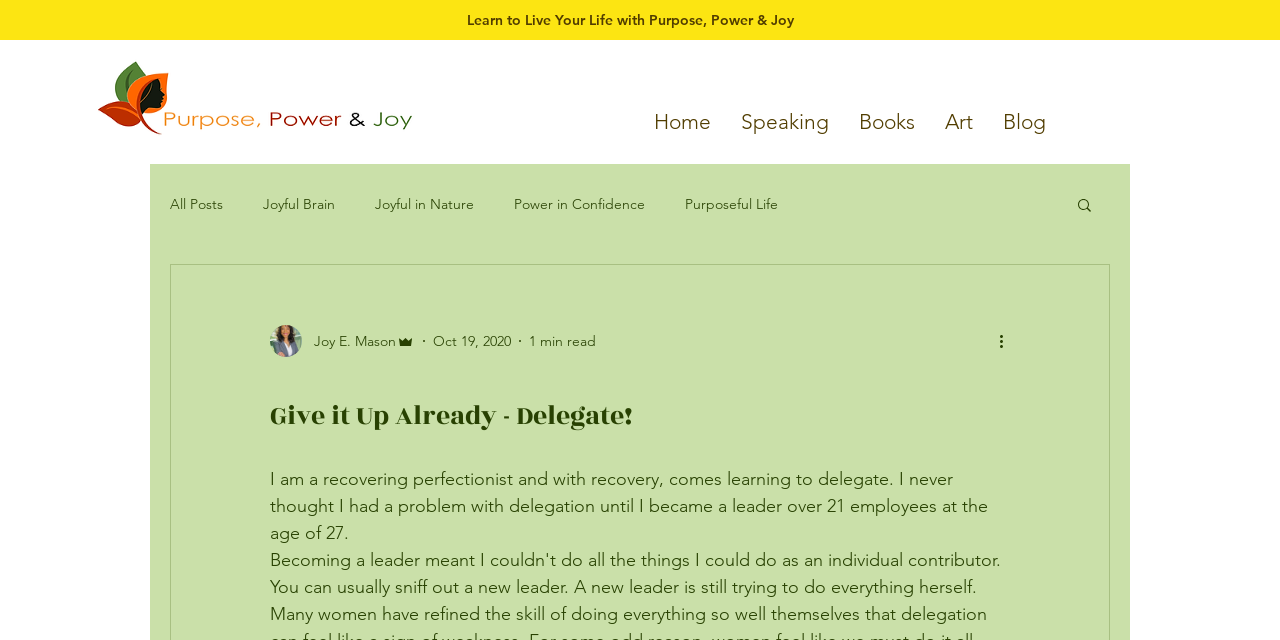Please provide a detailed answer to the question below based on the screenshot: 
What is the topic of the blog post?

The topic of the blog post can be inferred from the title 'Give it Up Already - Delegate!' and the text content of the post, which discusses the importance of delegation as a leader.